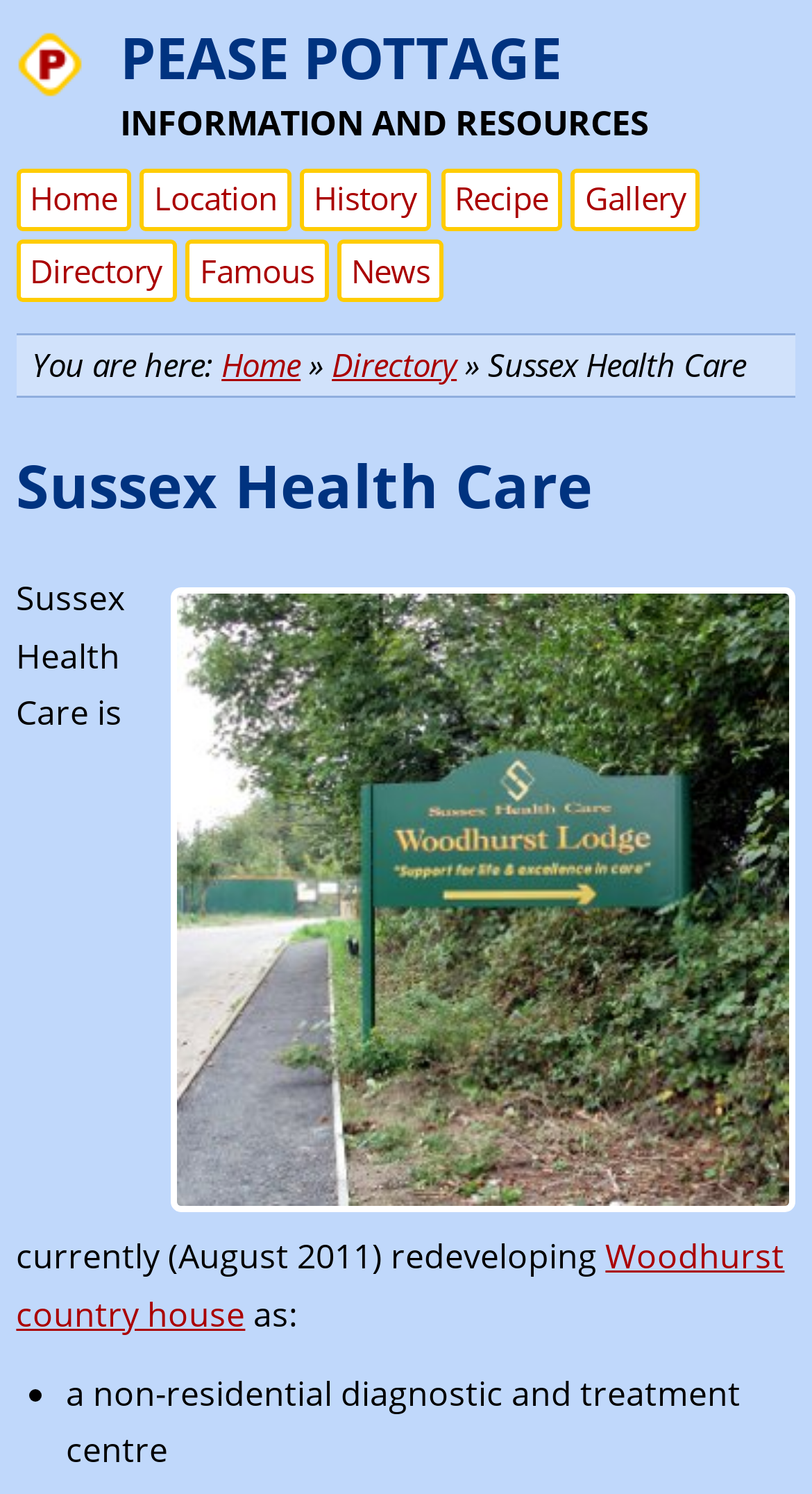What is the location of Sussex Health Care?
Refer to the image and give a detailed answer to the query.

I found the answer by looking at the static text element with the text 'PEASE POTTAGE' which is located at the top of the webpage, indicating that it is the location of Sussex Health Care.